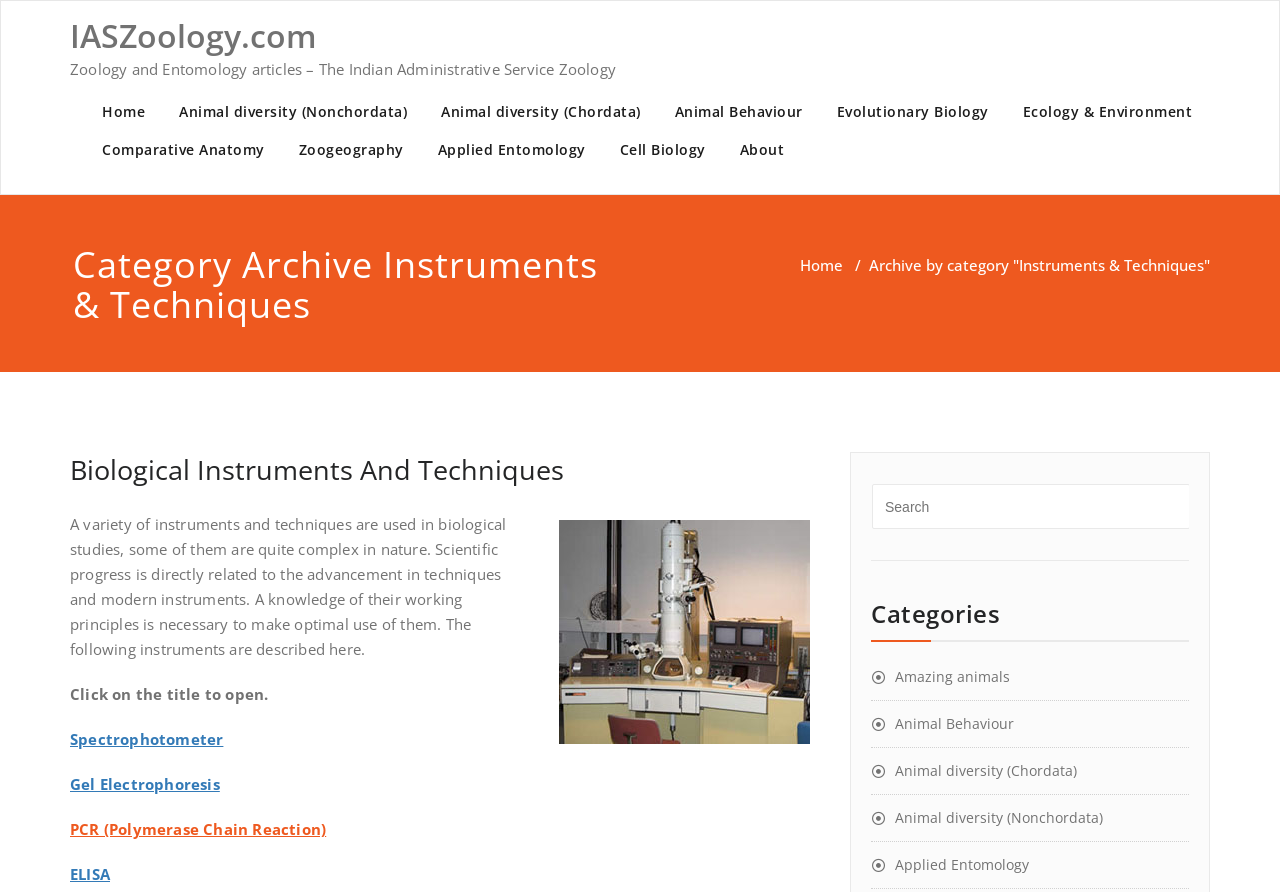Indicate the bounding box coordinates of the element that must be clicked to execute the instruction: "learn about Spectrophotometer". The coordinates should be given as four float numbers between 0 and 1, i.e., [left, top, right, bottom].

[0.055, 0.817, 0.175, 0.84]